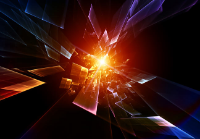What is the theme of the artwork?
Please provide a single word or phrase in response based on the screenshot.

Advancement and excitement